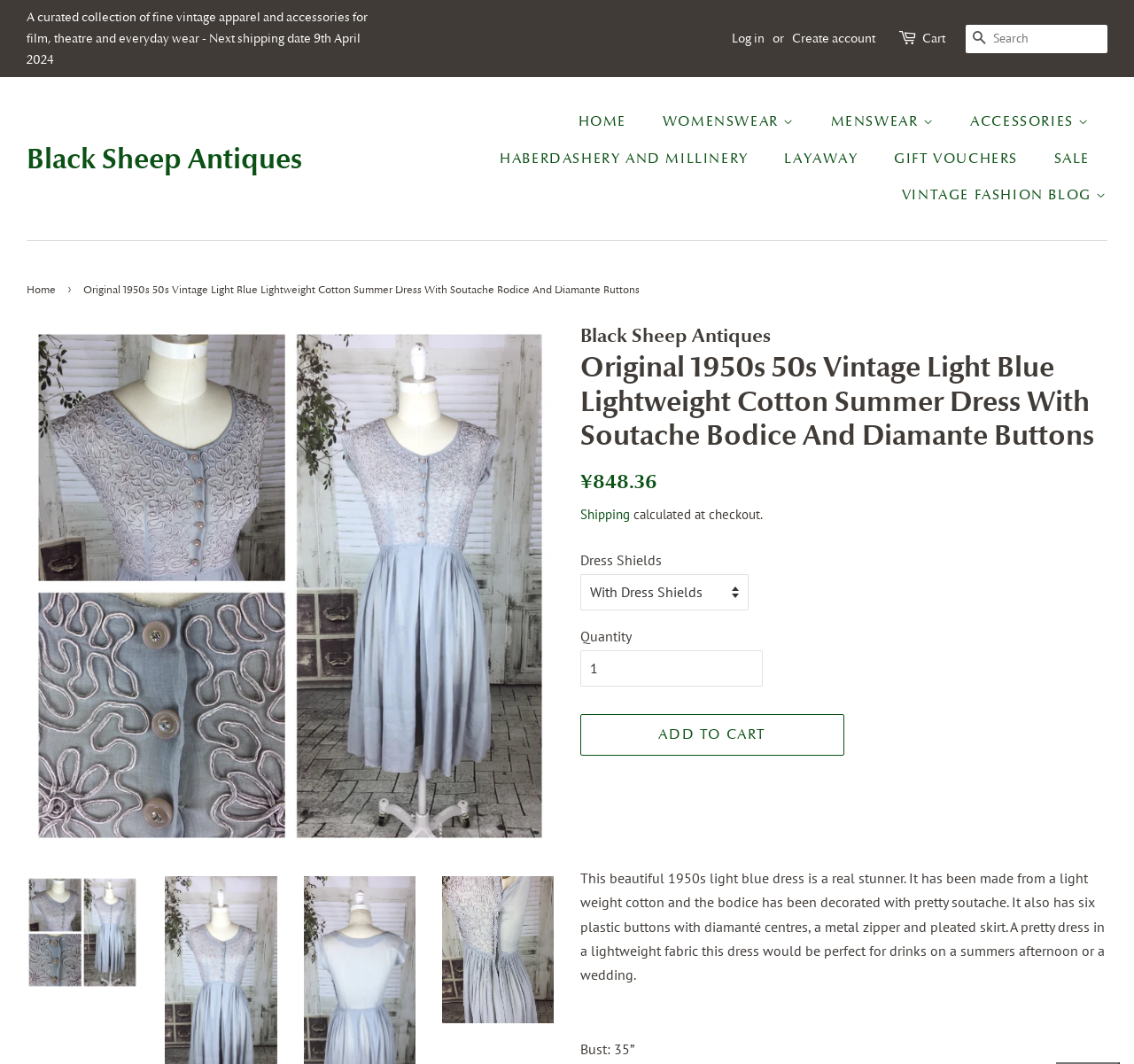What is the material of the dress?
Provide an in-depth and detailed explanation in response to the question.

The question can be answered by reading the description of the dress, which mentions 'It has been made from a light weight cotton'.